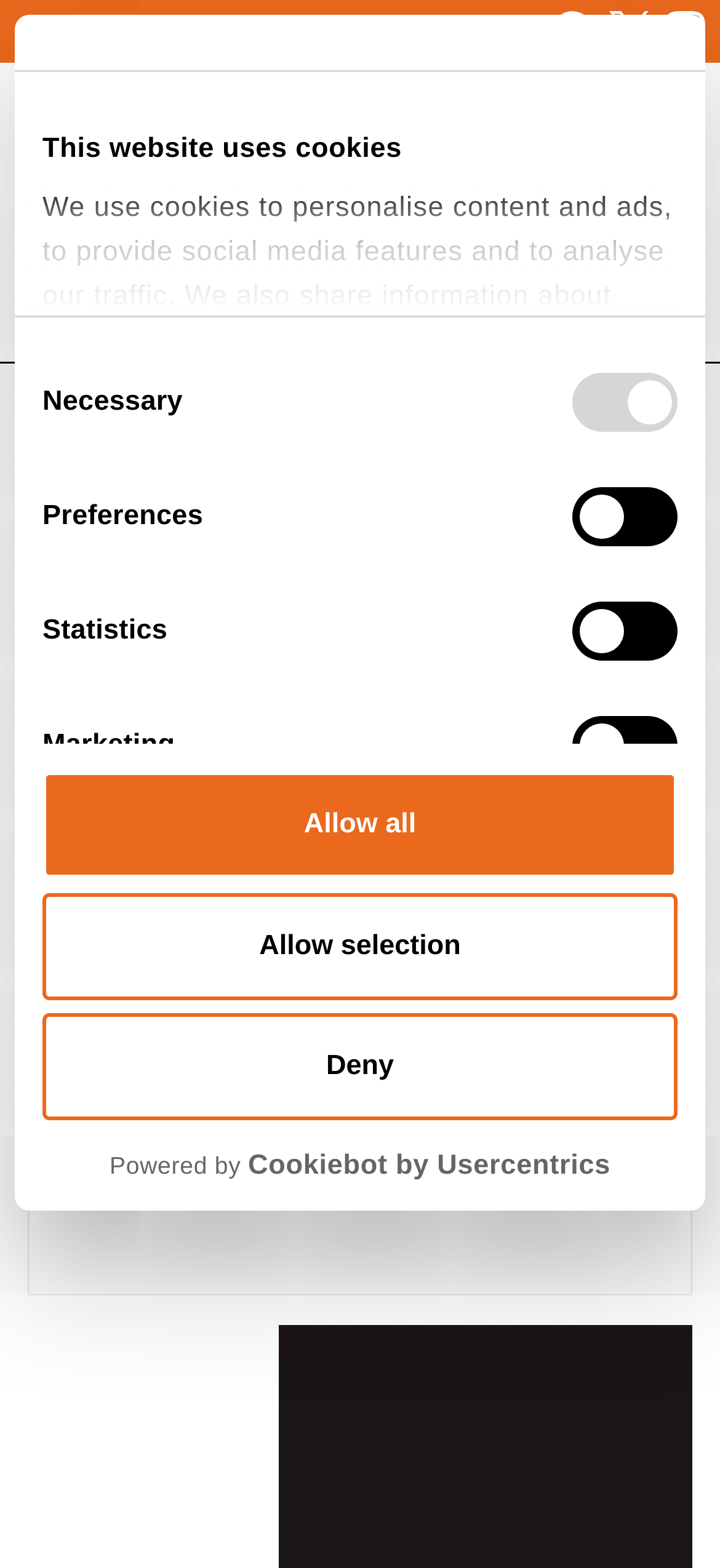What is the name of the shopping centre?
Provide a one-word or short-phrase answer based on the image.

The Pavilions